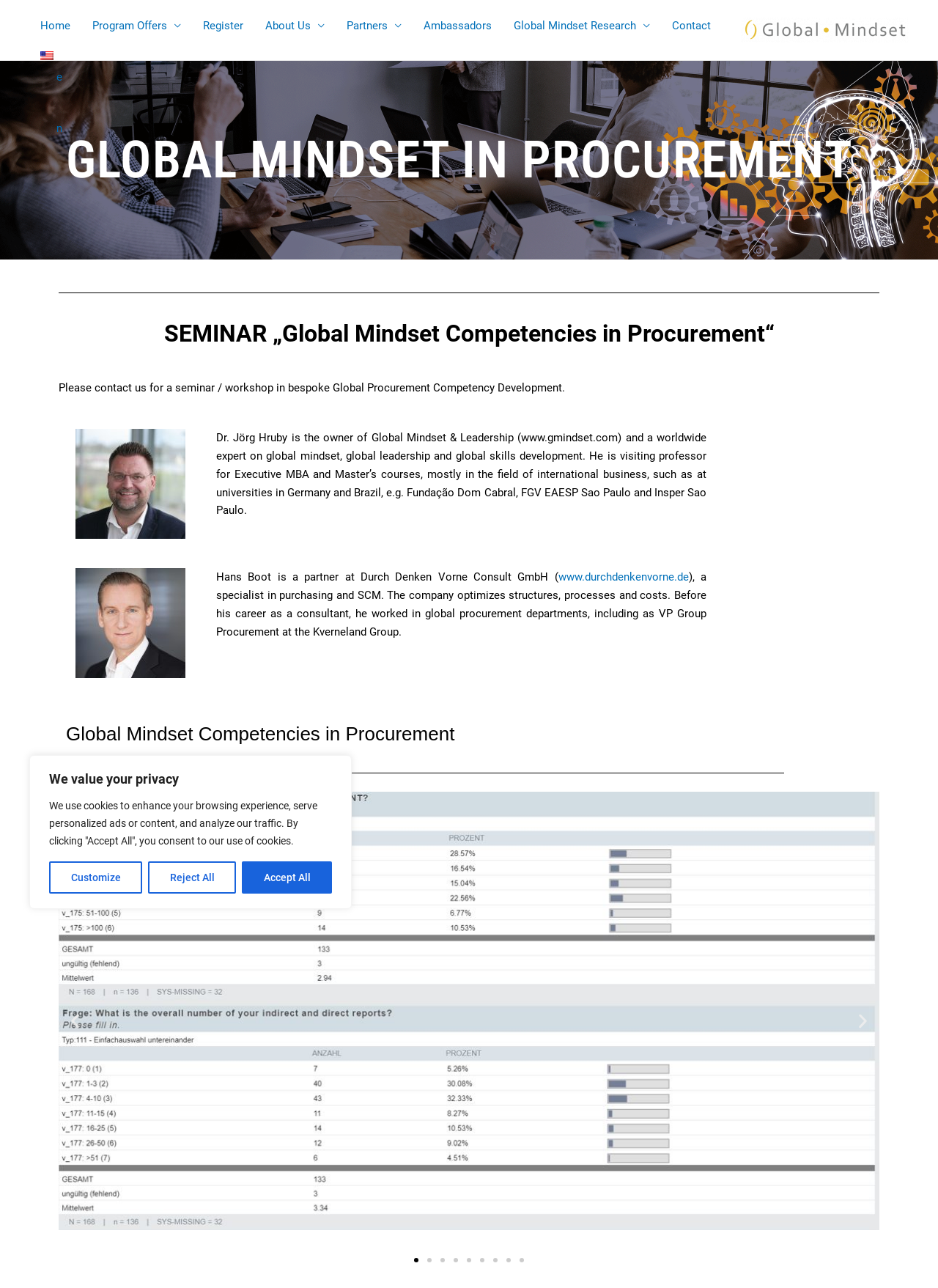What is the company name of Hans Boot's partner?
Refer to the image and give a detailed answer to the query.

I found the answer by reading the StaticText 'Hans Boot is a partner at Durch Denken Vorne Consult GmbH (' which is a sub-element of the image 'Gmindset'.